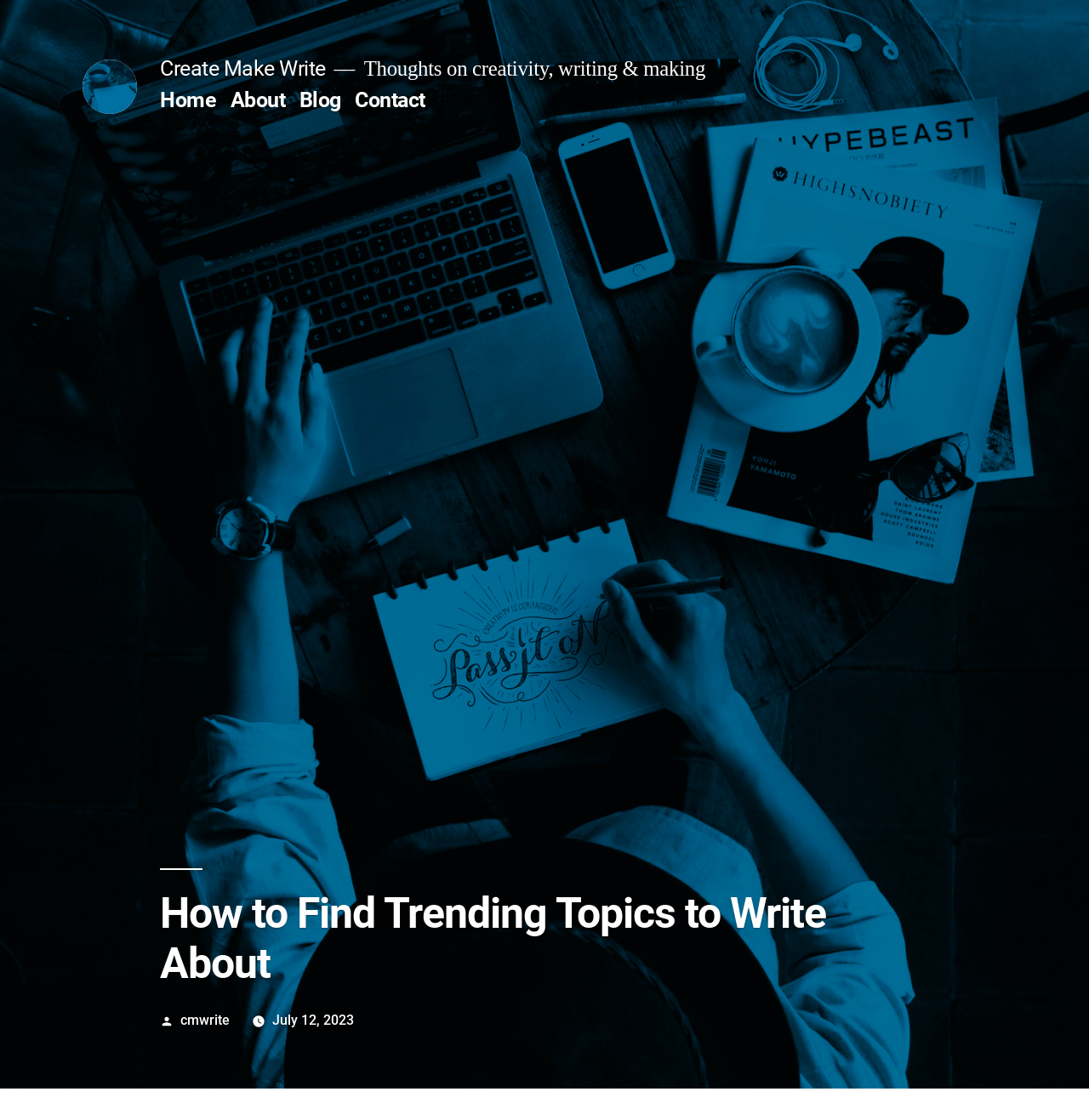When was the blog post published?
From the image, respond using a single word or phrase.

July 12, 2023